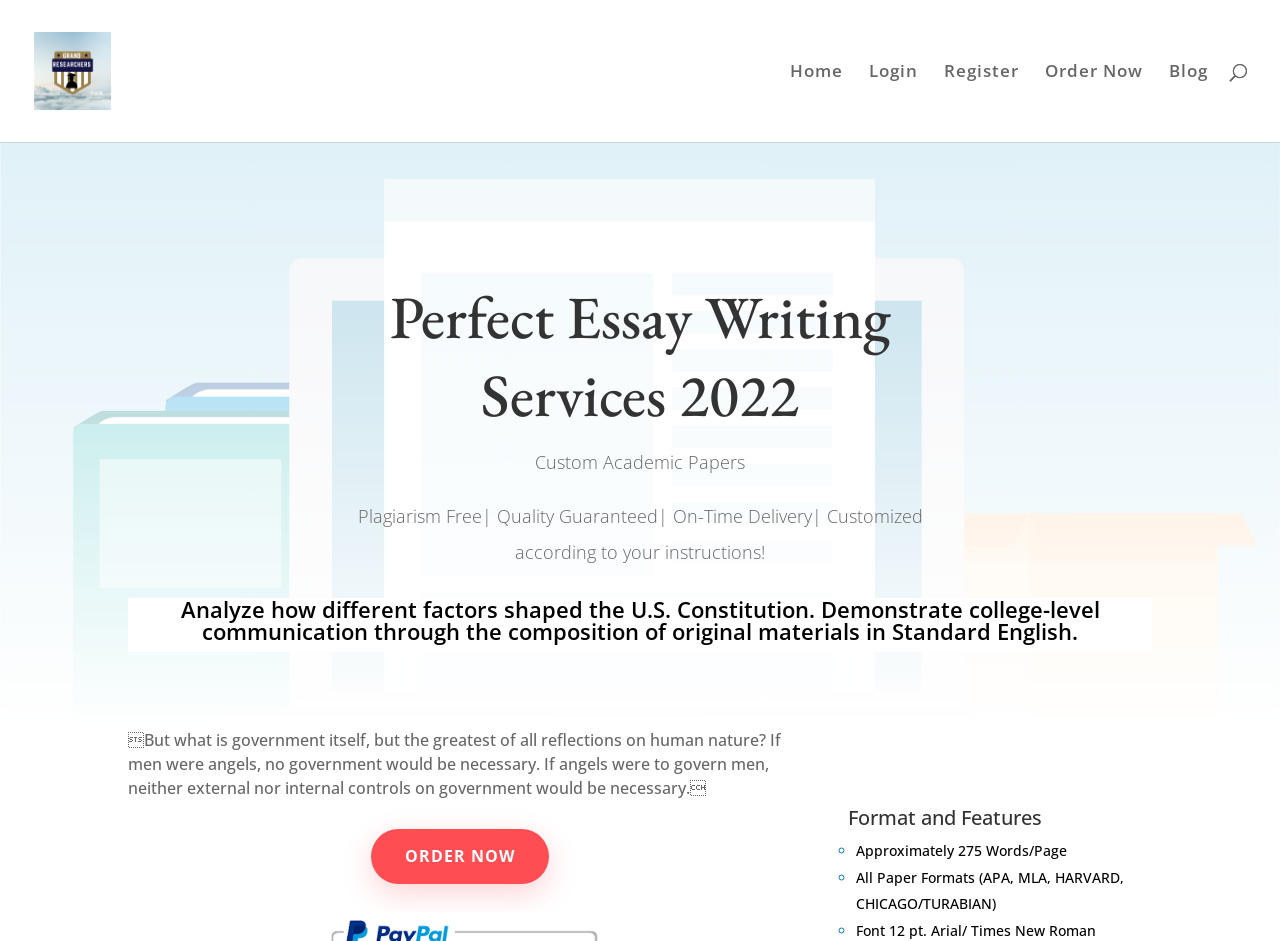Locate the bounding box of the UI element defined by this description: "wings.com.au". The coordinates should be given as four float numbers between 0 and 1, formatted as [left, top, right, bottom].

None